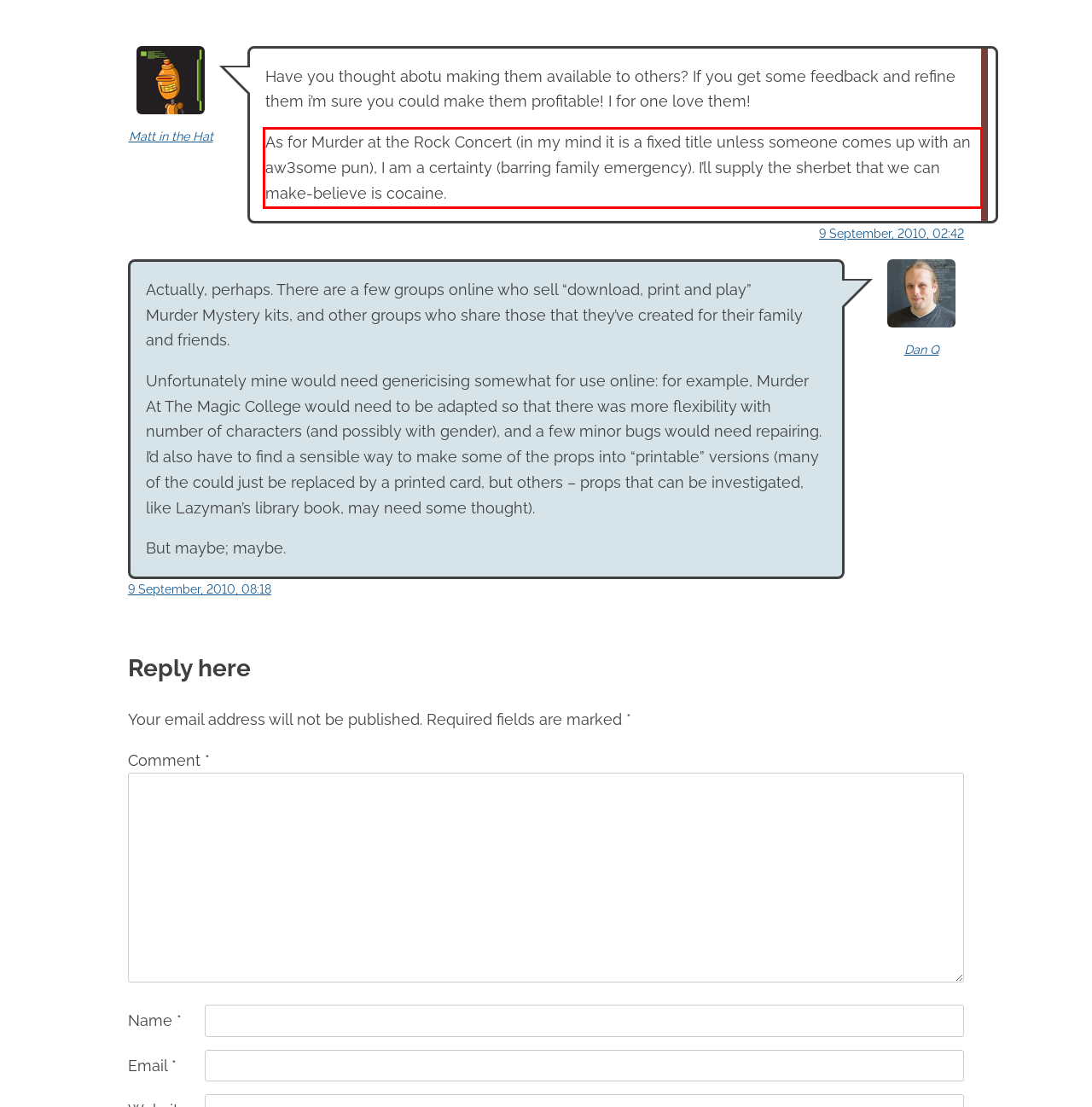Identify the red bounding box in the webpage screenshot and perform OCR to generate the text content enclosed.

As for Murder at the Rock Concert (in my mind it is a fixed title unless someone comes up with an aw3some pun), I am a certainty (barring family emergency). I’ll supply the sherbet that we can make-believe is cocaine.